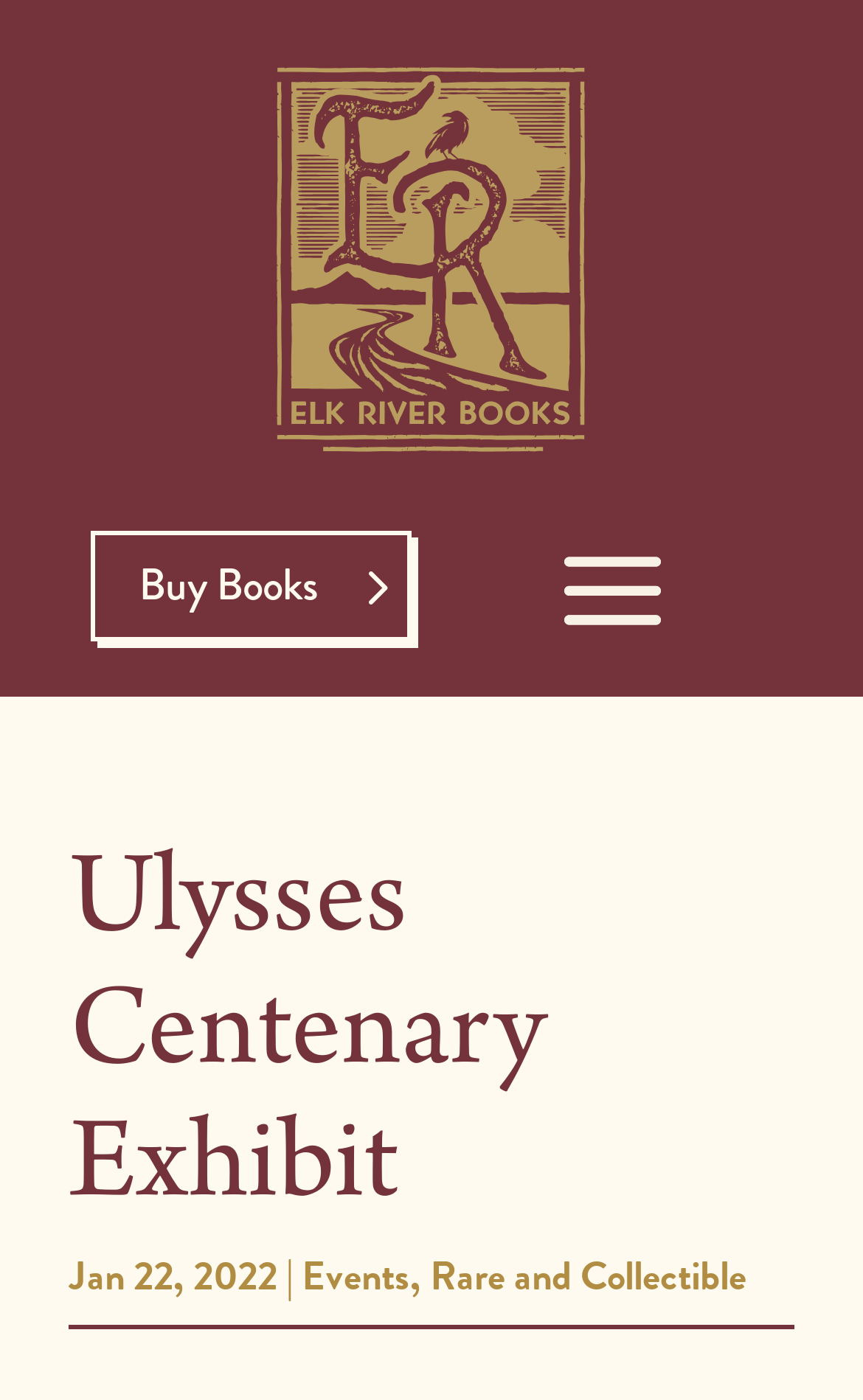What is the name of the exhibit?
Give a single word or phrase answer based on the content of the image.

Ulysses Centenary Exhibit